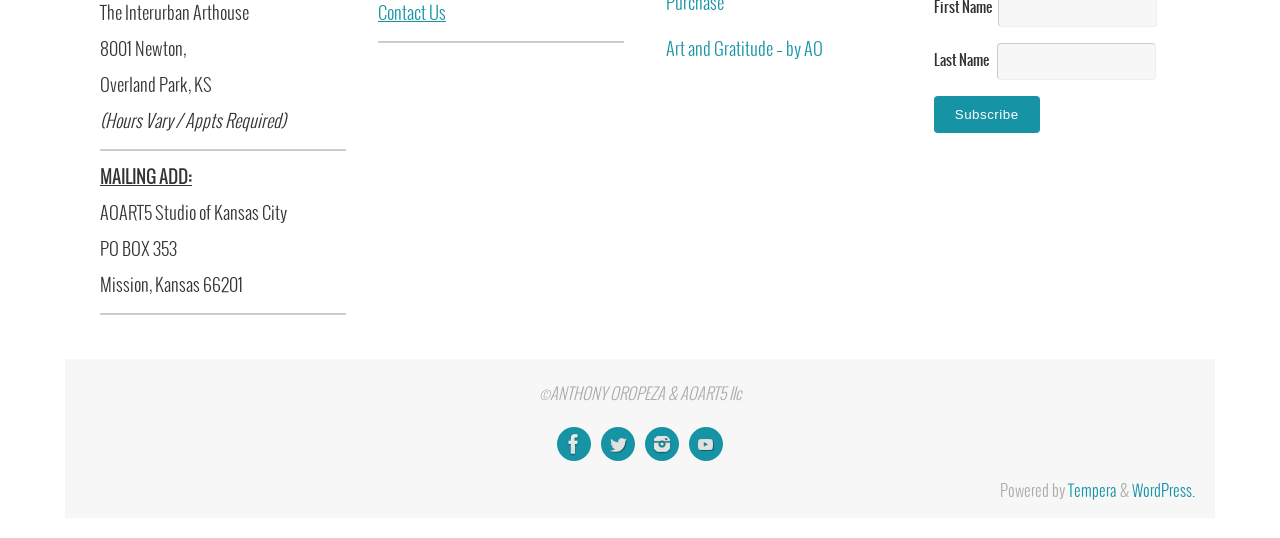What is the name of the art studio?
Using the information from the image, provide a comprehensive answer to the question.

I found the answer by looking at the StaticText element with the text 'AOART5 Studio of Kansas City' which is located at the top of the webpage, indicating that it is the name of the art studio.